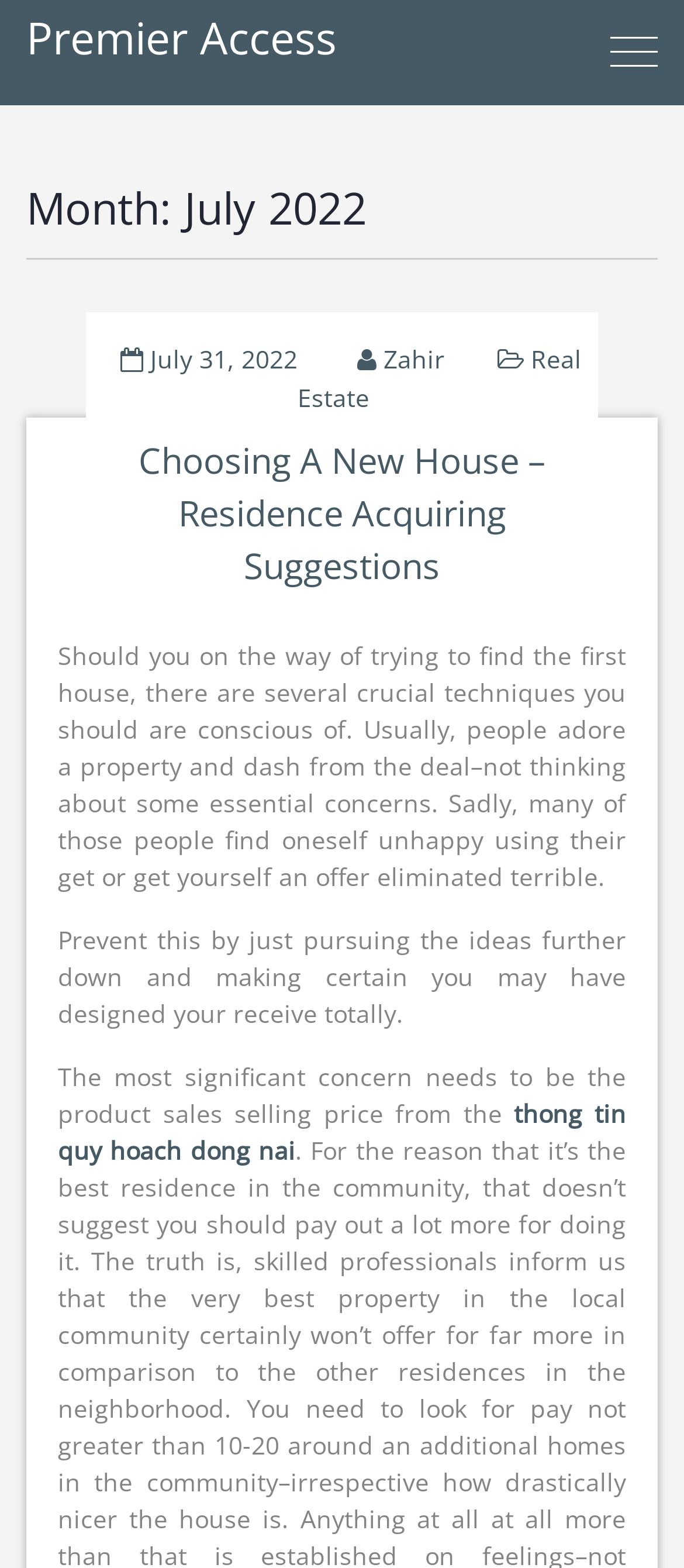Please provide a detailed answer to the question below by examining the image:
What is the topic of the article?

By analyzing the heading 'Choosing A New House – Residence Acquiring Suggestions' and the static text 'Should you on the way of trying to find the first house, there are several crucial techniques you should are conscious of.', I can infer that the topic of the article is related to house buying.